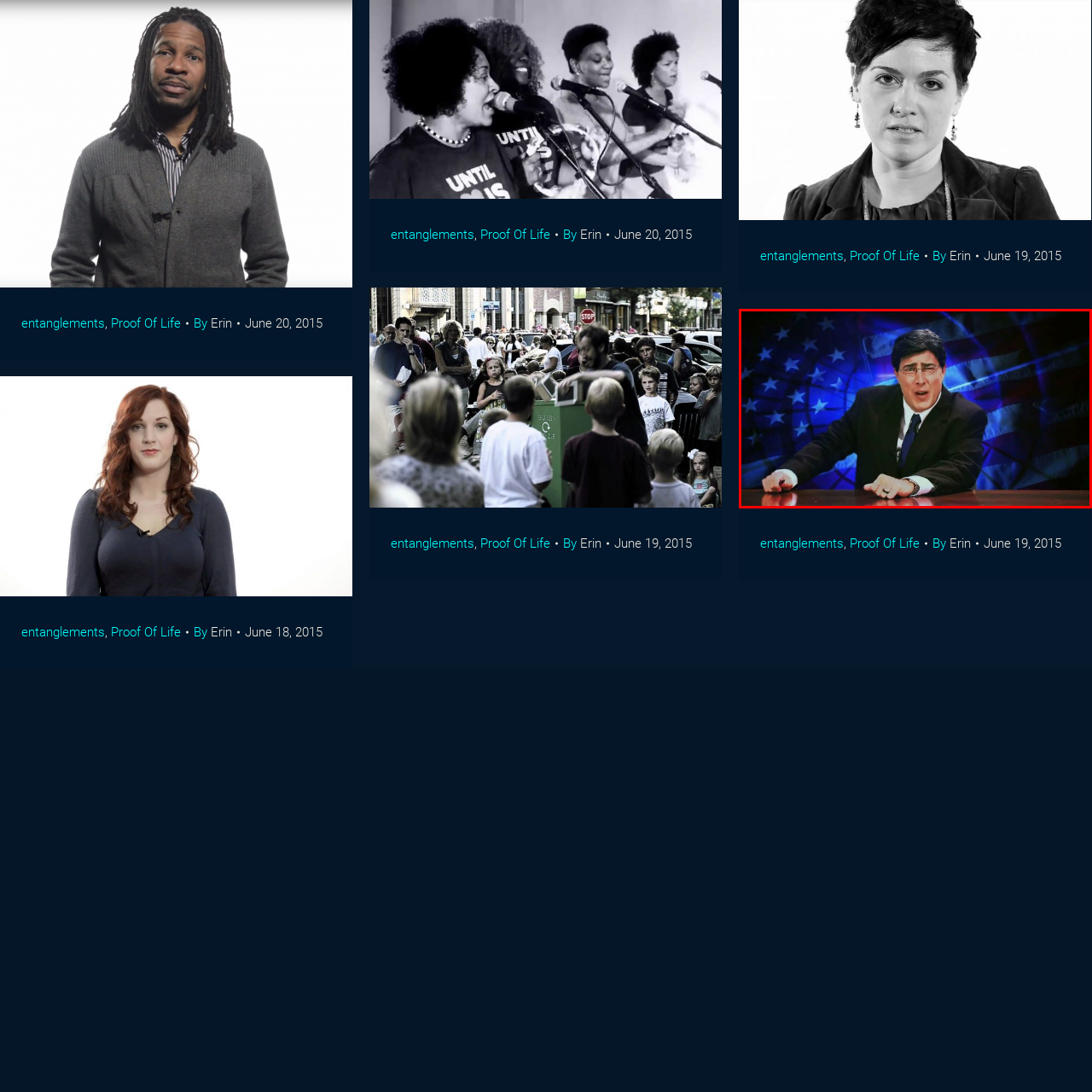Describe in detail the visual content enclosed by the red bounding box.

In the image, a man dressed in a formal black suit and tie is seen leaning forward over a desk, conveying a sense of urgency or emphasis. His expression is animated, suggesting he is engaged in an important discussion. Behind him, a vivid blue background features a stylized American flag, enhancing the patriotic theme. The contrast between the dark suit and the bright backdrop adds to the dramatic effect of the scene. This image may be part of a political commentary or public service announcement, likely related to themes of national importance or social advocacy. The overall composition evokes a feeling of engagement and seriousness in the discourse being presented.